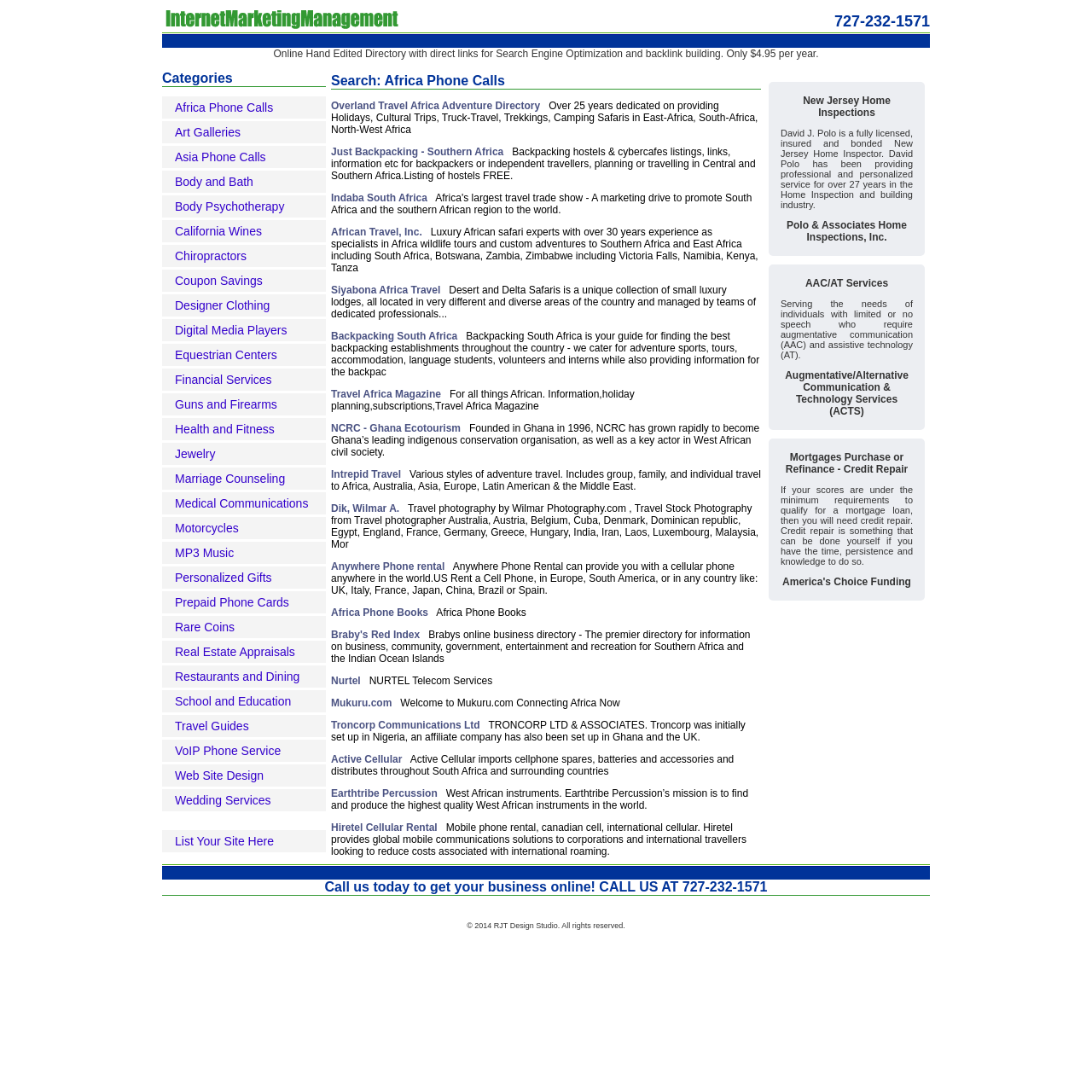Determine the coordinates of the bounding box for the clickable area needed to execute this instruction: "Click on the 'Anywhere Phone rental' link".

[0.303, 0.513, 0.407, 0.524]